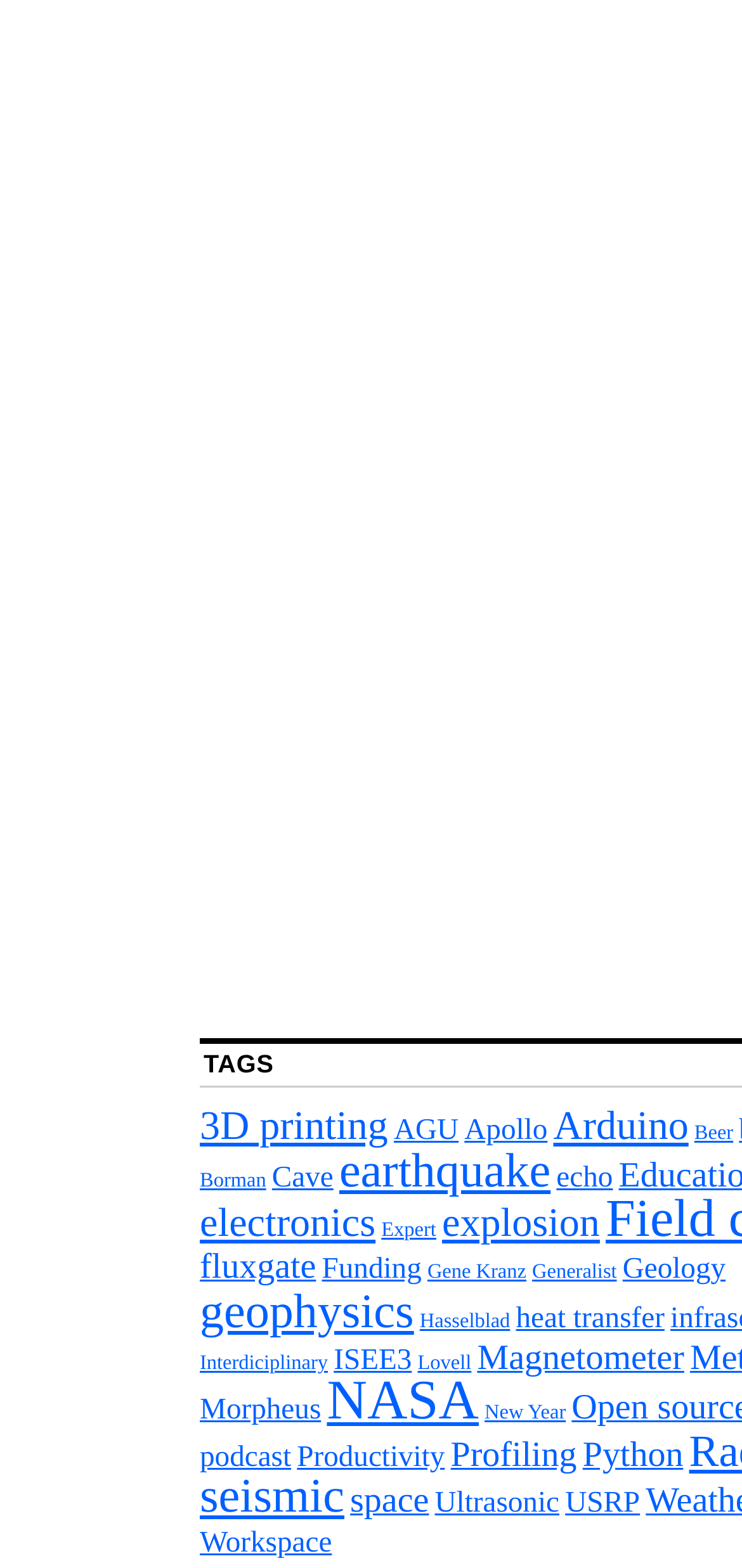Give a one-word or short-phrase answer to the following question: 
How many categories are related to space?

3